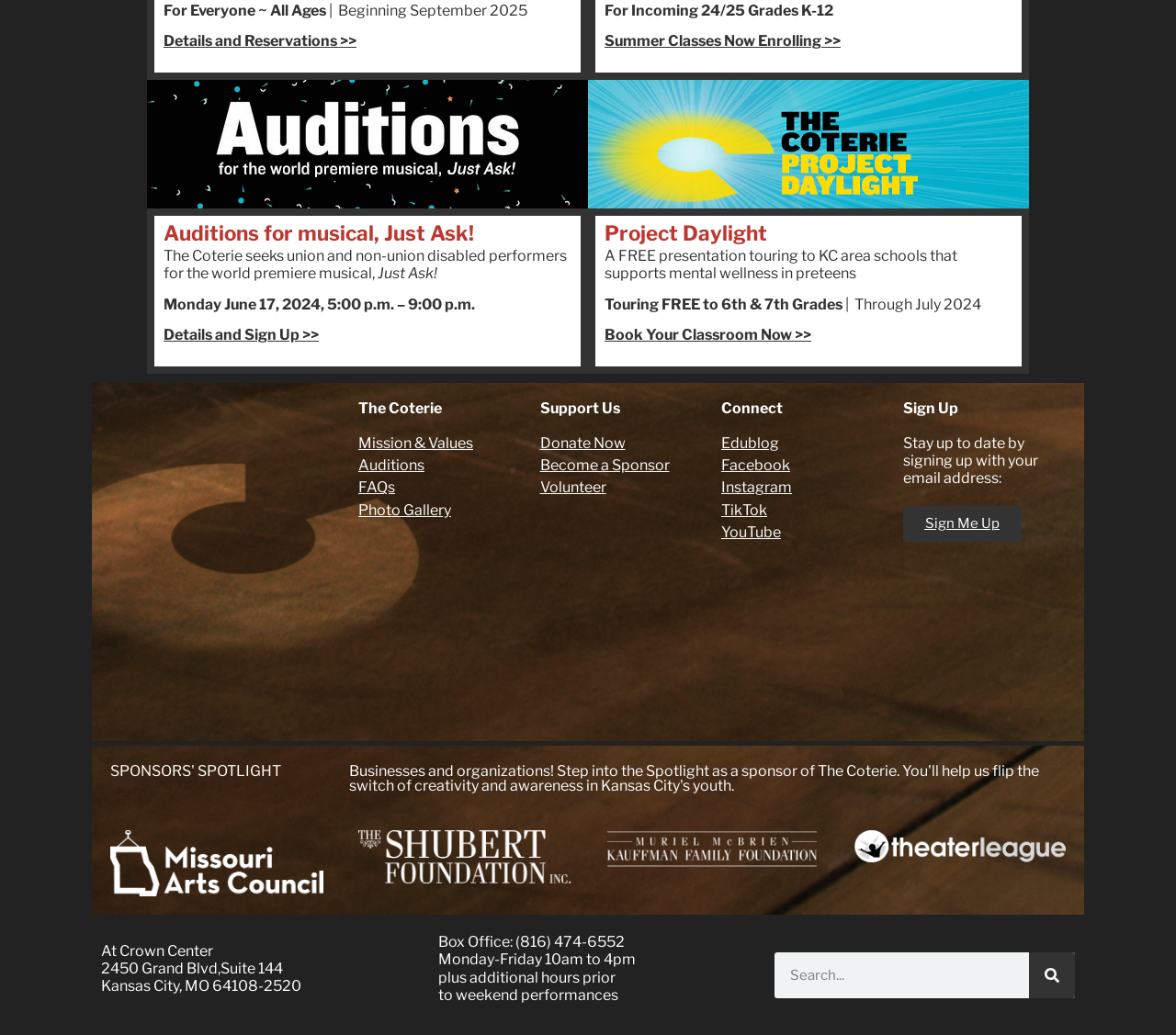Locate the bounding box coordinates of the element that needs to be clicked to carry out the instruction: "Read about the mission and values". The coordinates should be given as four float numbers ranging from 0 to 1, i.e., [left, top, right, bottom].

[0.305, 0.42, 0.443, 0.437]